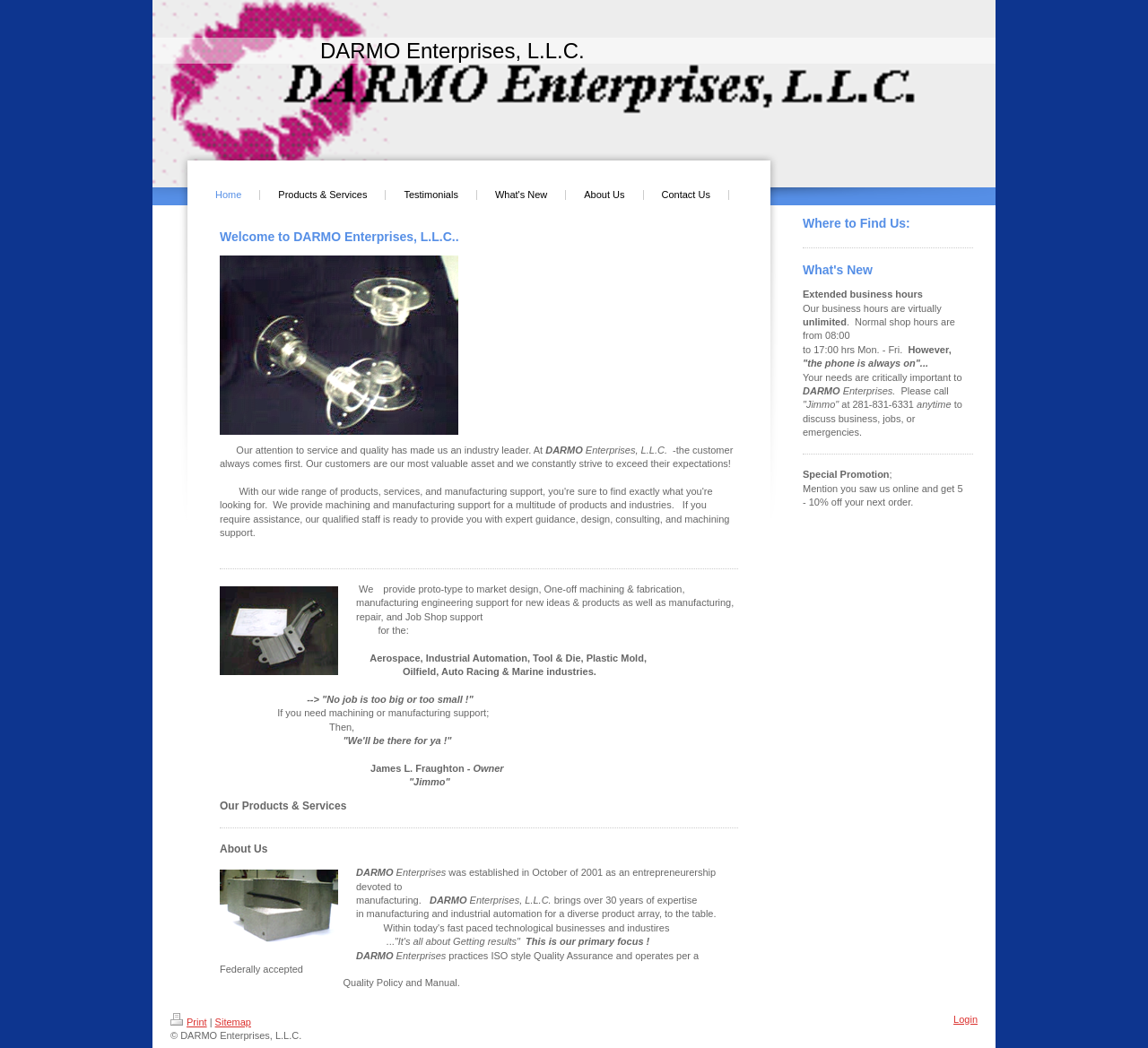Find the bounding box coordinates corresponding to the UI element with the description: "Travel". The coordinates should be formatted as [left, top, right, bottom], with values as floats between 0 and 1.

None